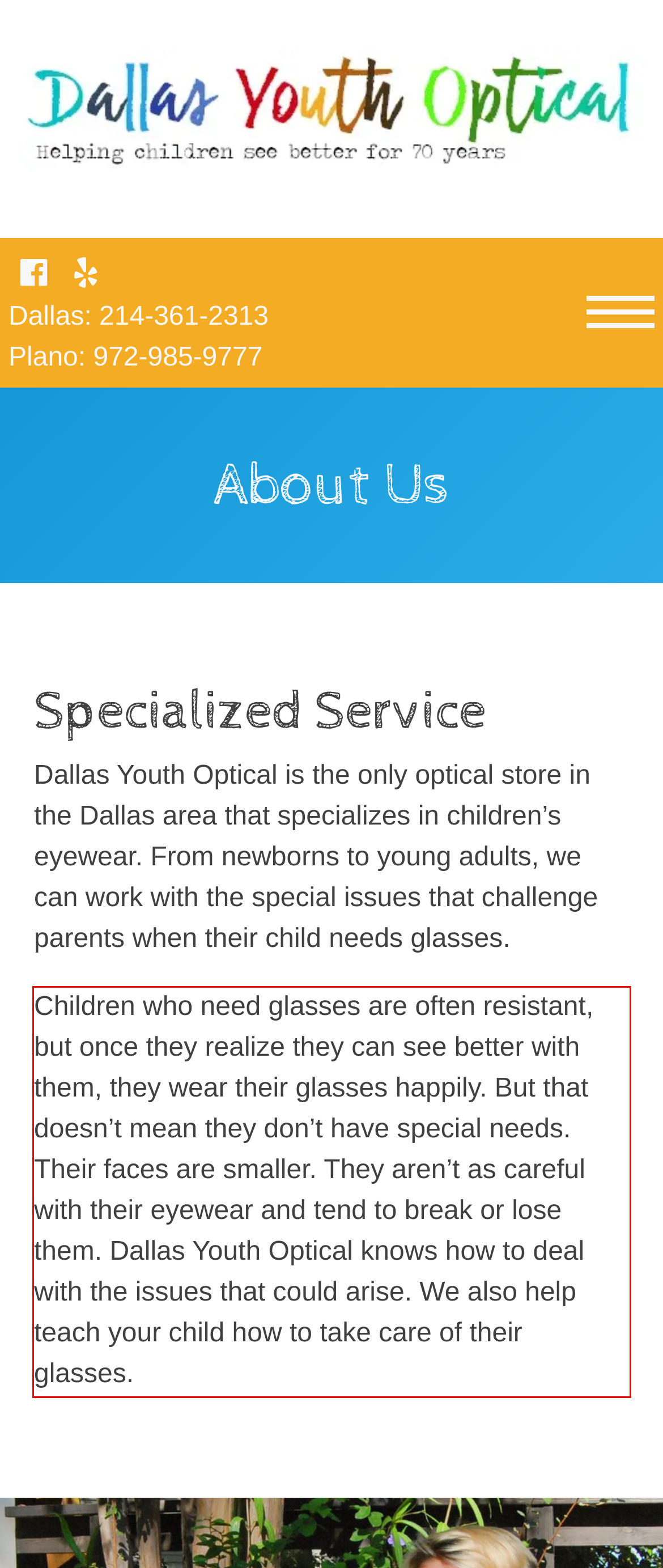You are given a webpage screenshot with a red bounding box around a UI element. Extract and generate the text inside this red bounding box.

Children who need glasses are often resistant, but once they realize they can see better with them, they wear their glasses happily. But that doesn’t mean they don’t have special needs. Their faces are smaller. They aren’t as careful with their eyewear and tend to break or lose them. Dallas Youth Optical knows how to deal with the issues that could arise. We also help teach your child how to take care of their glasses.